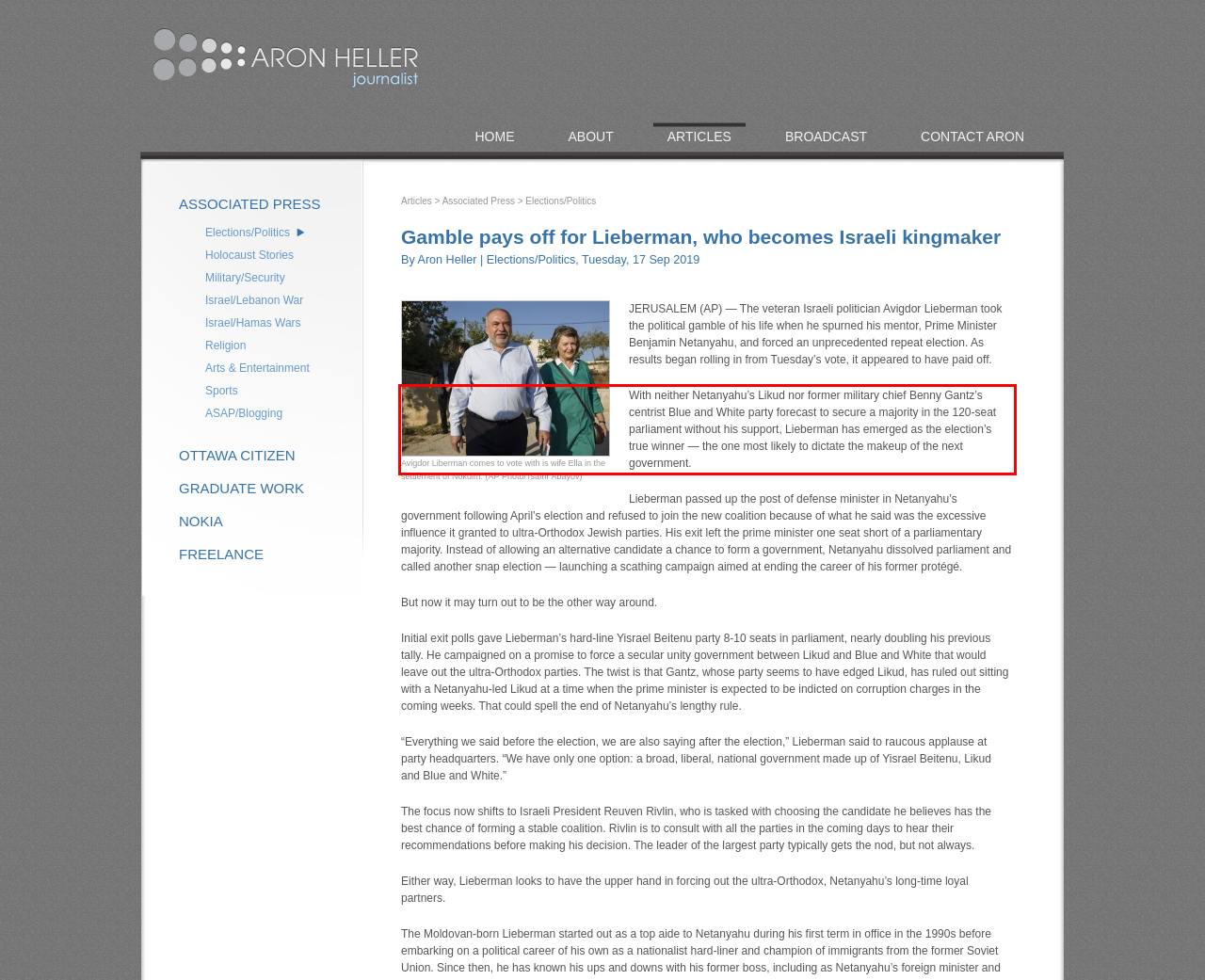Given a screenshot of a webpage with a red bounding box, please identify and retrieve the text inside the red rectangle.

With neither Netanyahu’s Likud nor former military chief Benny Gantz’s centrist Blue and White party forecast to secure a majority in the 120-seat parliament without his support, Lieberman has emerged as the election’s true winner — the one most likely to dictate the makeup of the next government.